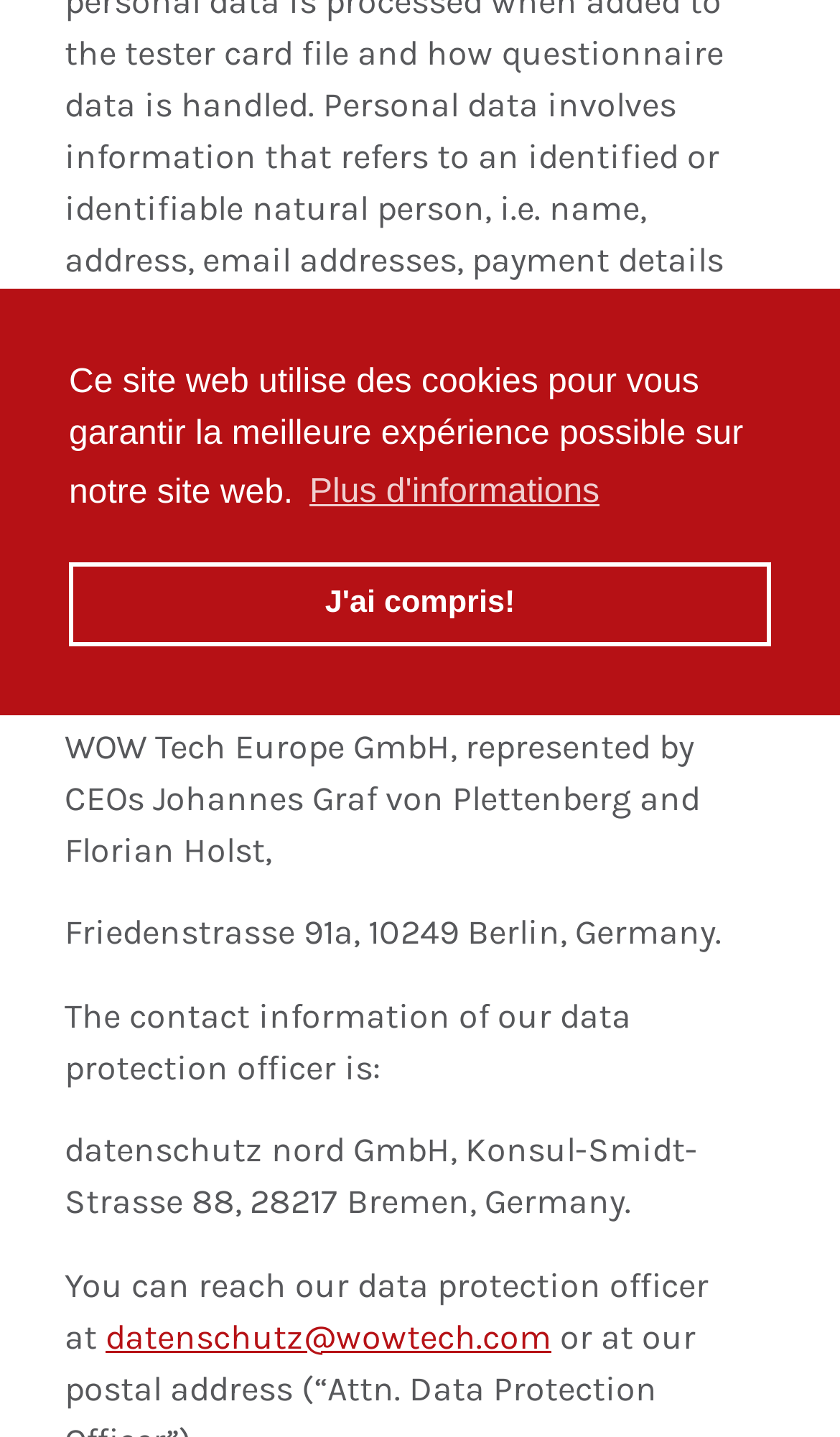Find the bounding box coordinates for the HTML element described as: "datenschutz@wowtech.com". The coordinates should consist of four float values between 0 and 1, i.e., [left, top, right, bottom].

[0.126, 0.915, 0.656, 0.944]